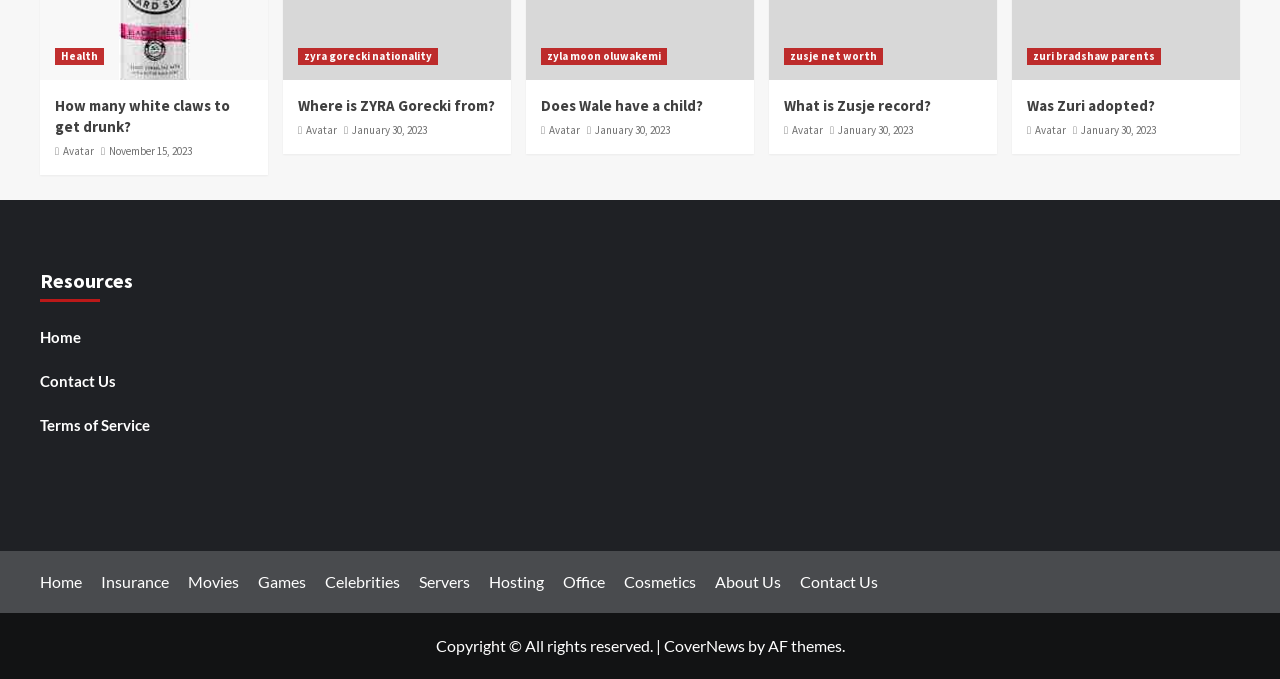Look at the image and answer the question in detail:
What is the category of the link 'Movies'?

The link 'Movies' is categorized under entertainment as it is related to films and cinema.